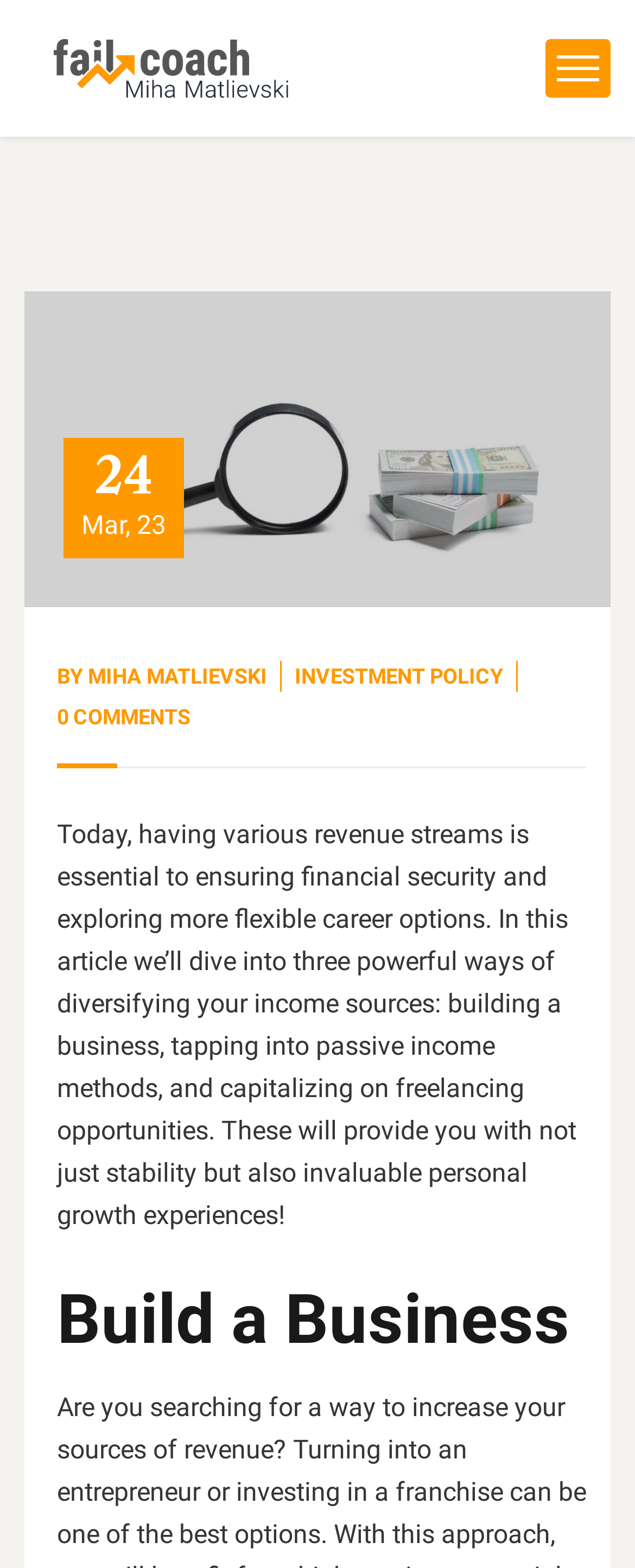How many links are there in the article?
Using the image, respond with a single word or phrase.

4